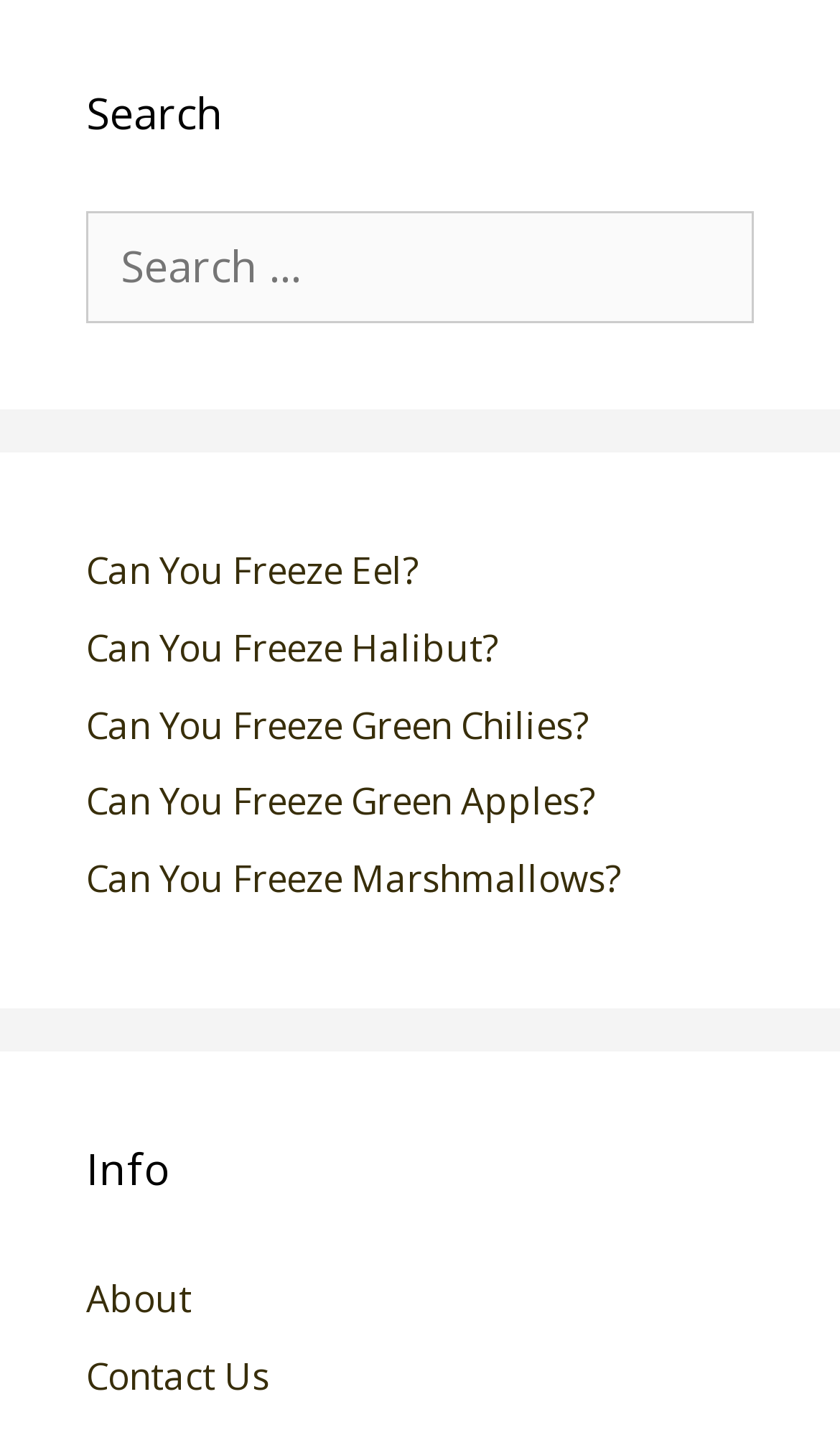Using the description "Can You Freeze Green Chilies?", locate and provide the bounding box of the UI element.

[0.103, 0.487, 0.7, 0.522]